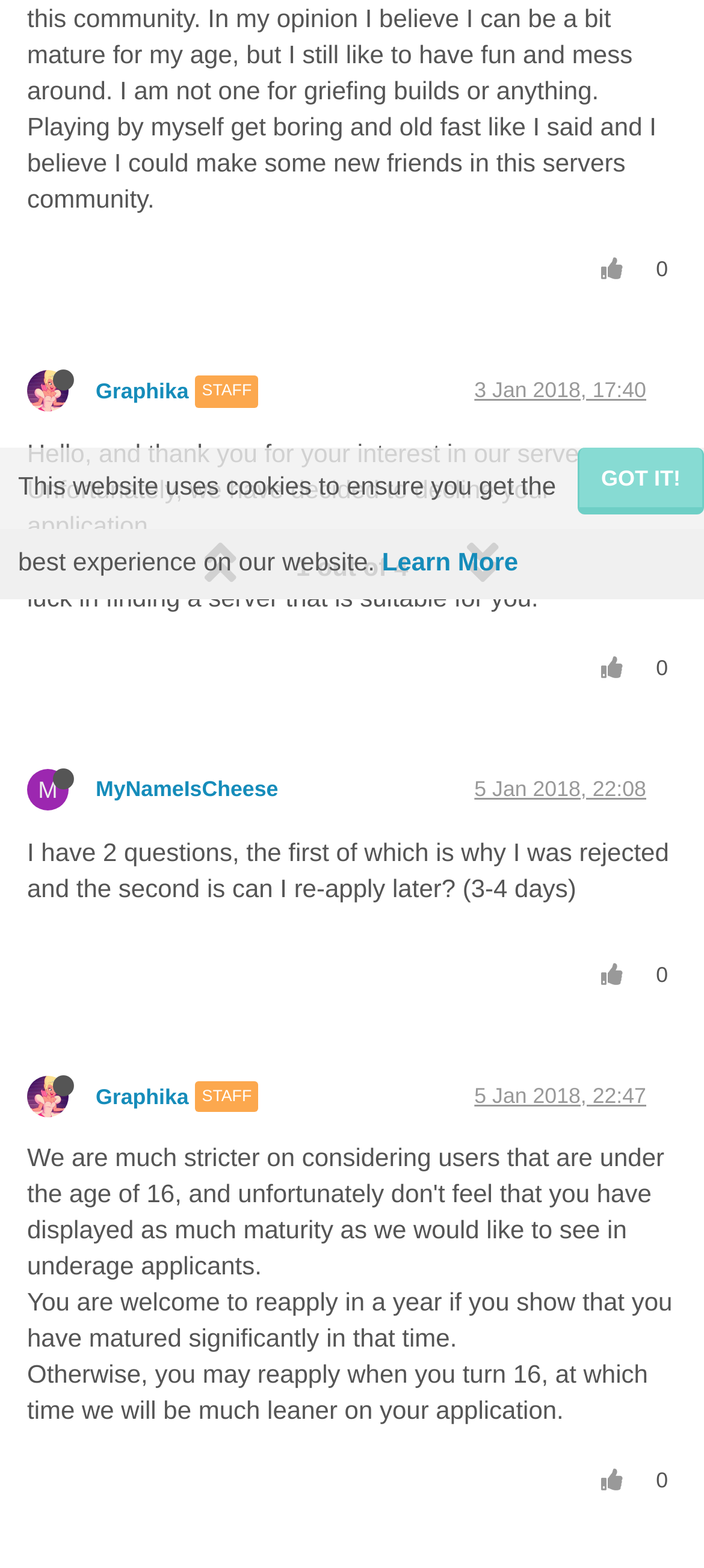Using the provided element description, identify the bounding box coordinates as (top-left x, top-left y, bottom-right x, bottom-right y). Ensure all values are between 0 and 1. Description: parent_node: 0

[0.828, 0.405, 0.91, 0.447]